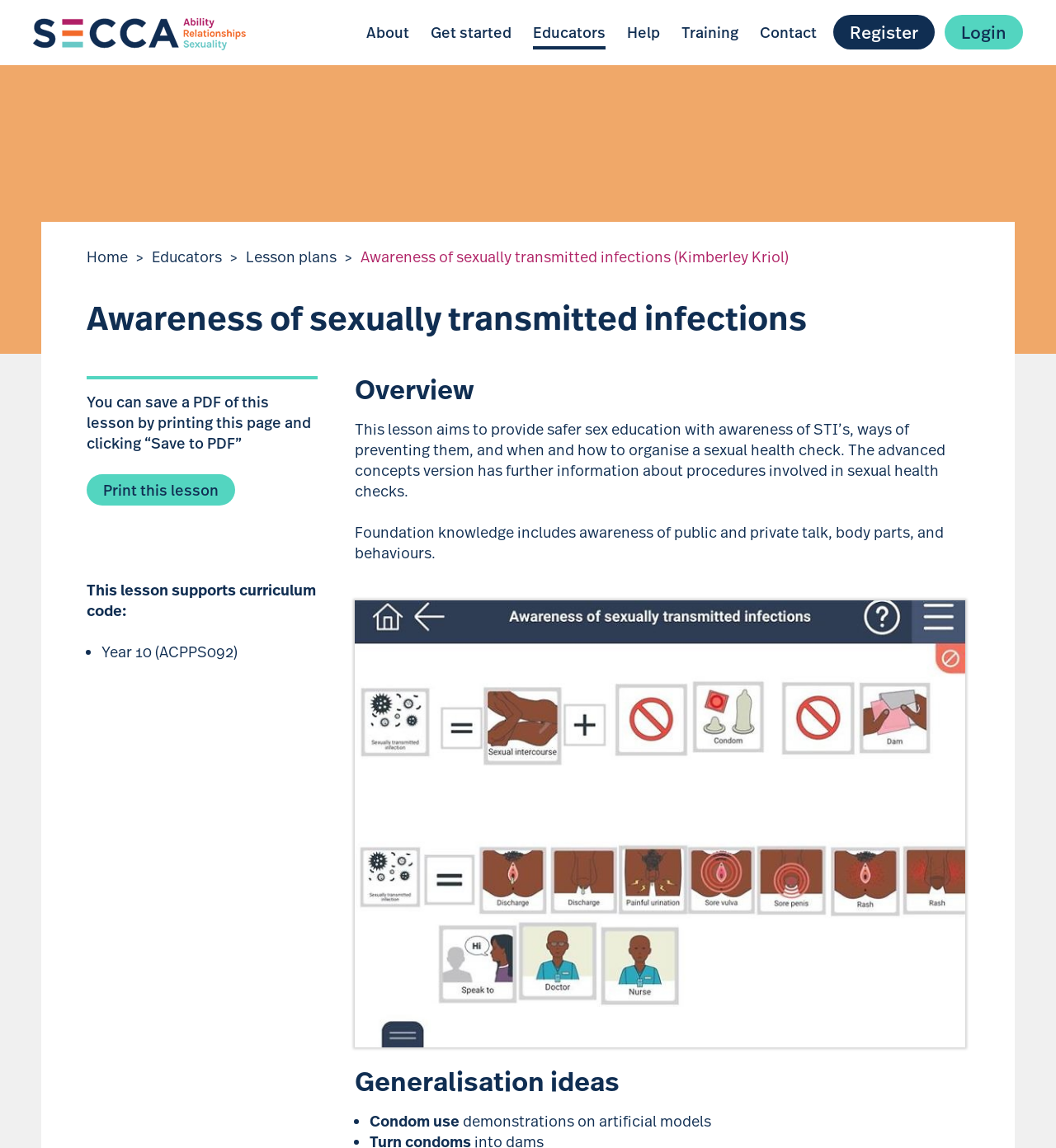Please identify the bounding box coordinates of the element that needs to be clicked to perform the following instruction: "Print this lesson".

[0.082, 0.413, 0.223, 0.44]